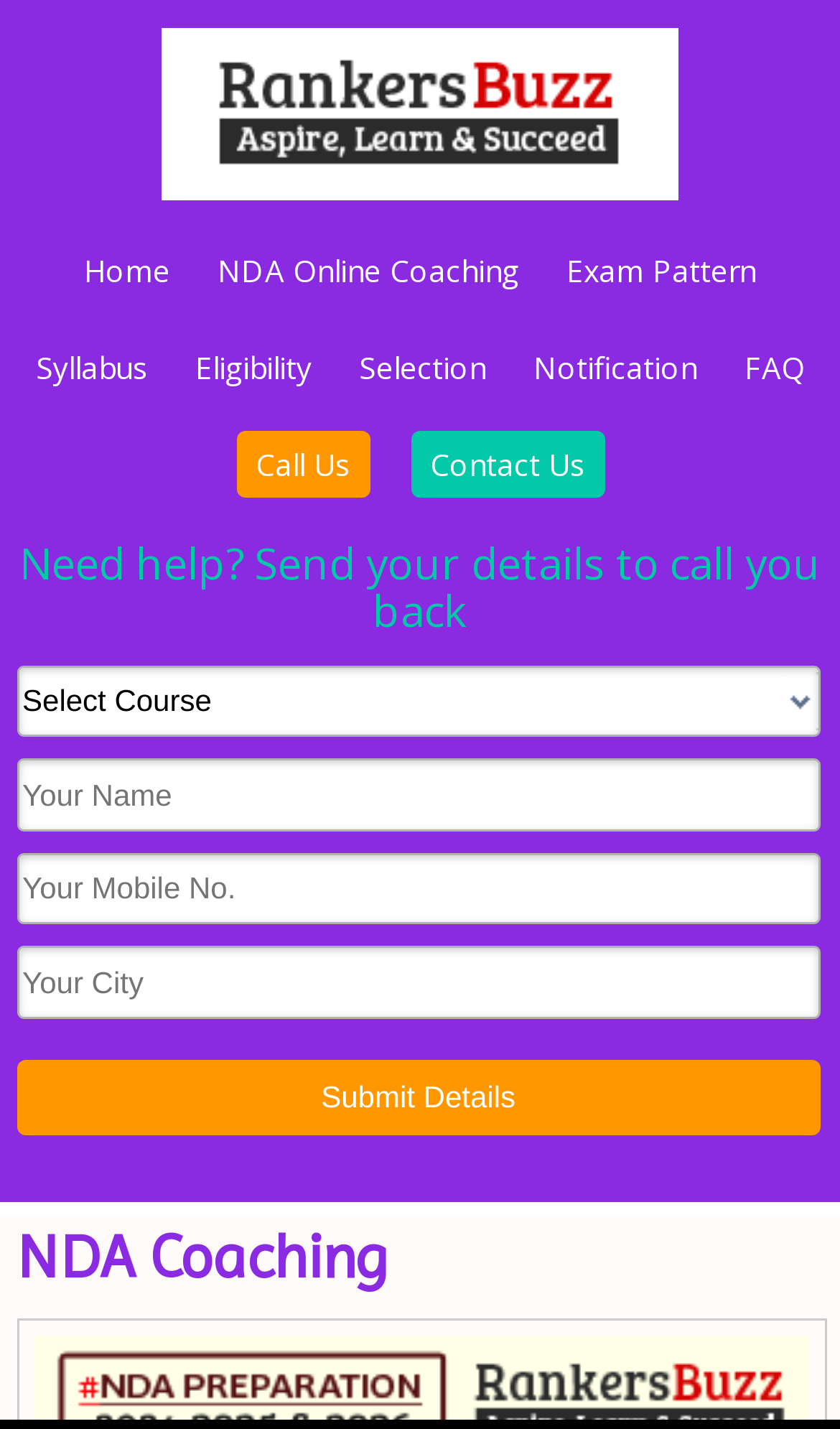How many links are present in the top navigation menu? Look at the image and give a one-word or short phrase answer.

6